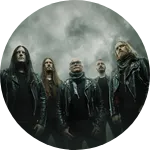Where are the band members' gazes directed?
From the details in the image, answer the question comprehensively.

The band members' gazes are directed upwards, evoking themes of contemplation and depth, which resonates with their music's profound lyrical content, adding to the overall moody and atmospheric setting of the image.